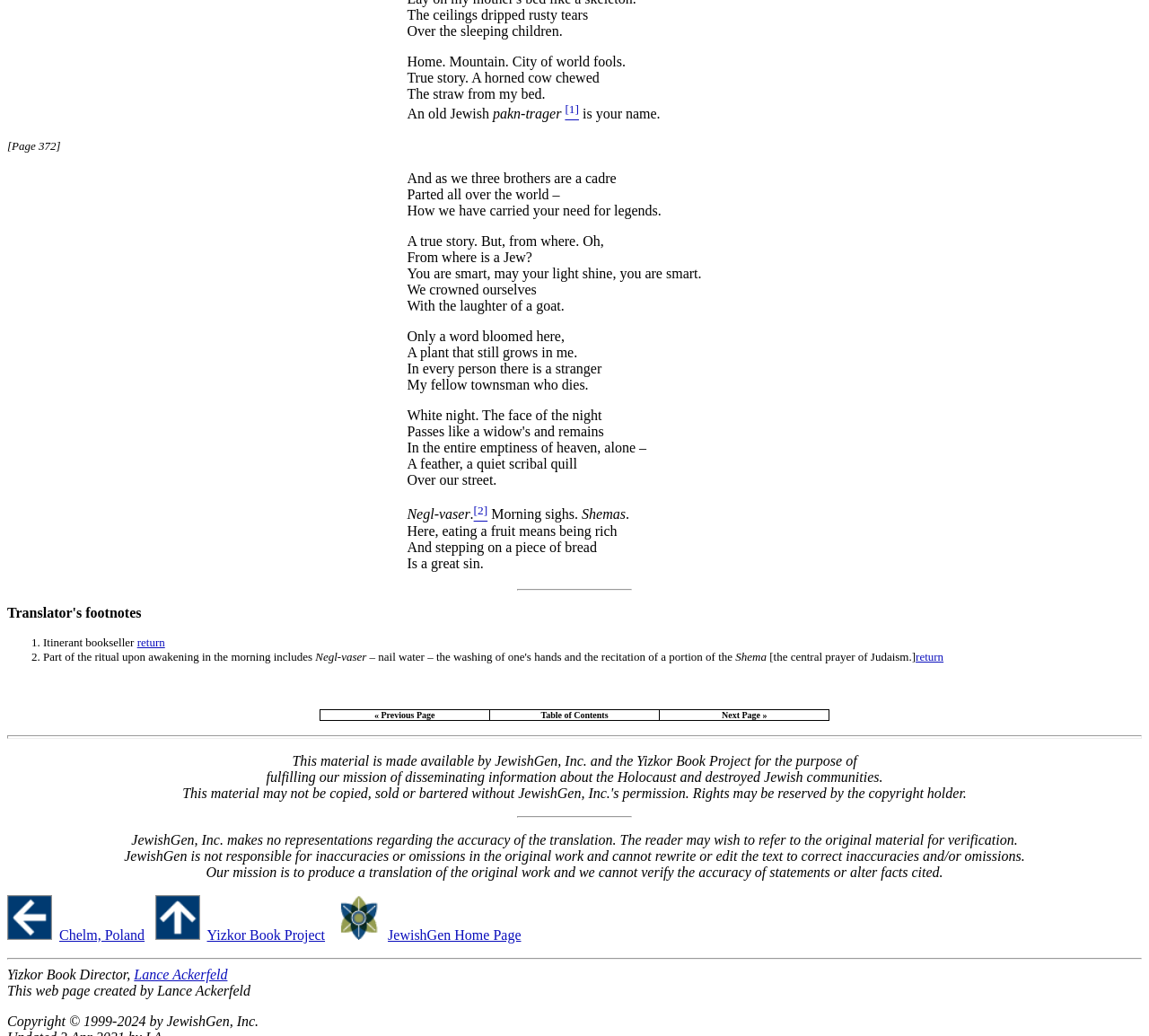What is the orientation of the separator at the top of the webpage?
By examining the image, provide a one-word or phrase answer.

Horizontal